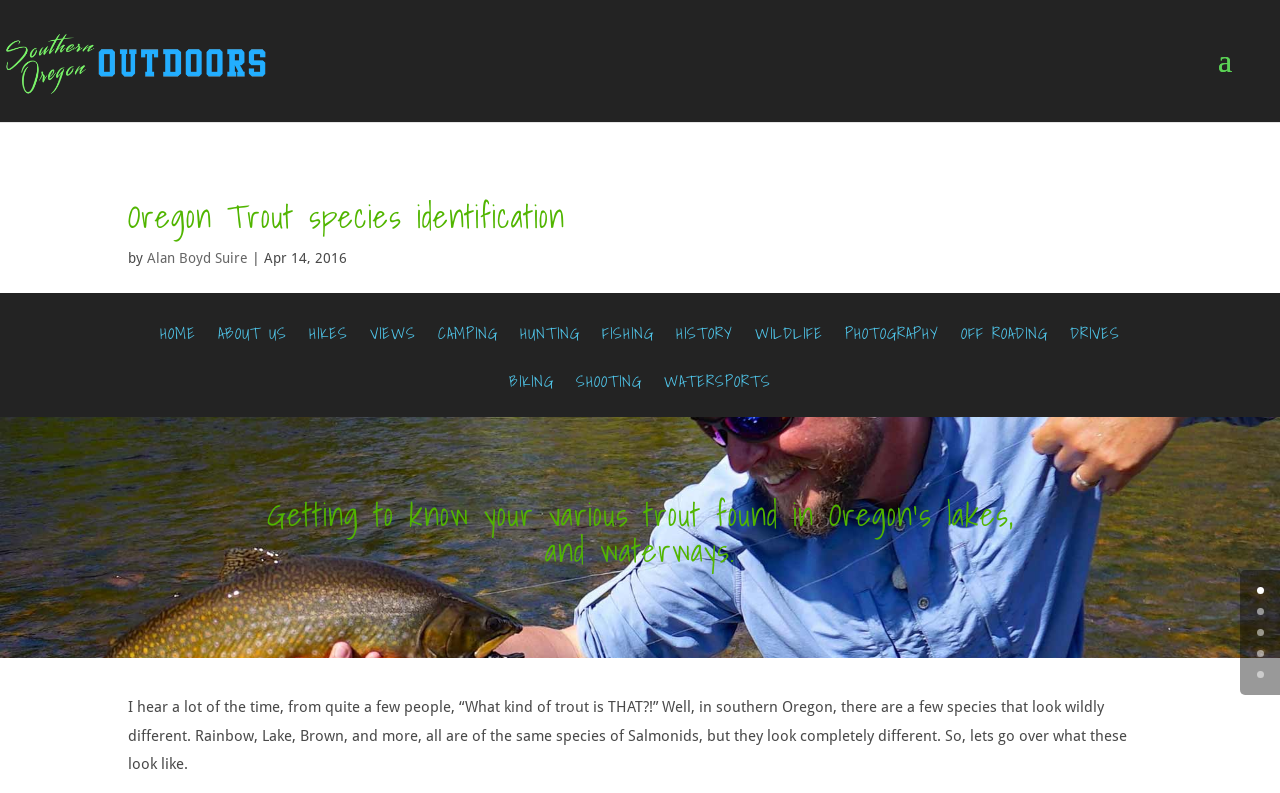From the element description: "Hunting", extract the bounding box coordinates of the UI element. The coordinates should be expressed as four float numbers between 0 and 1, in the order [left, top, right, bottom].

[0.406, 0.412, 0.453, 0.466]